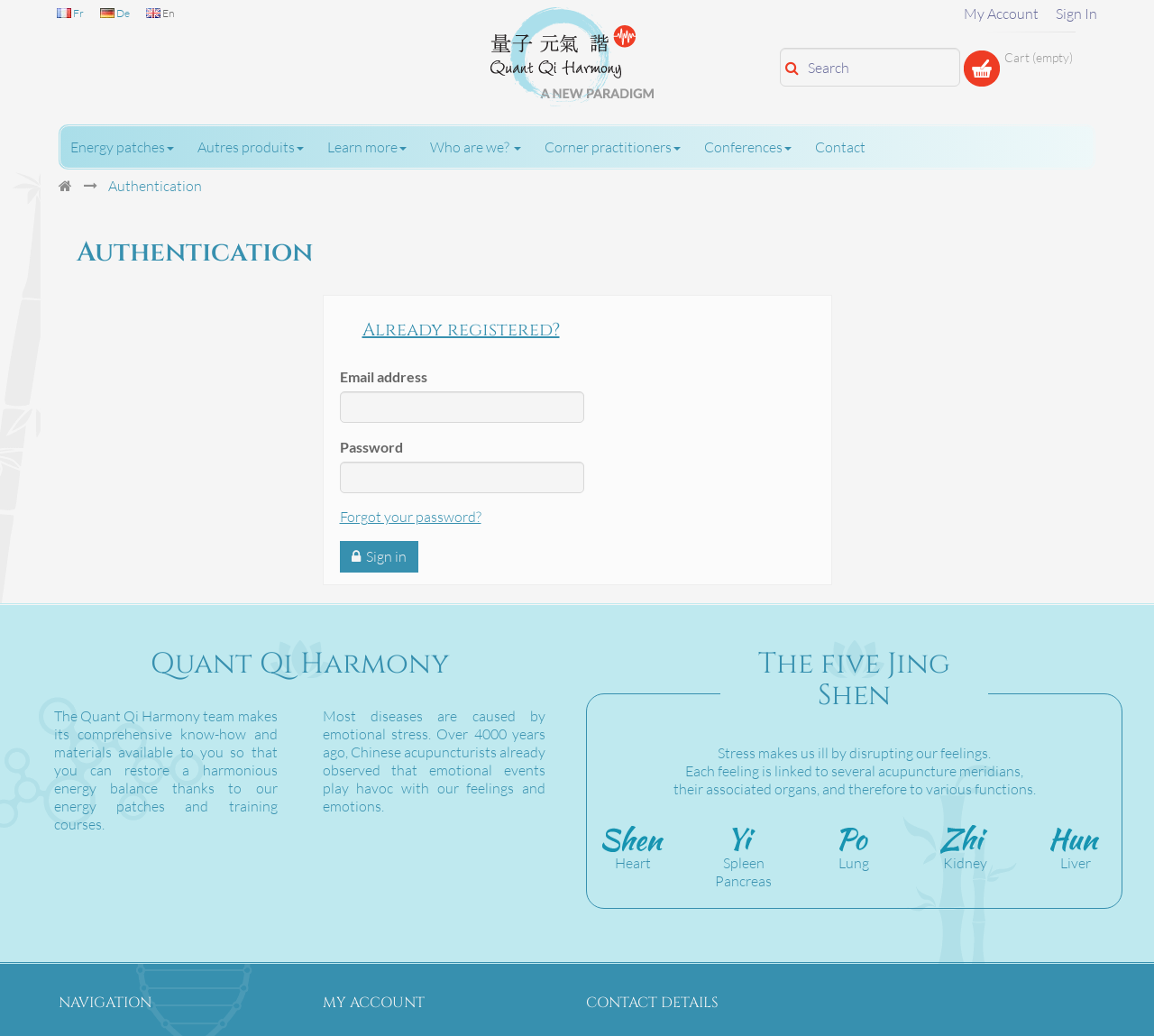What are the five Jing Shen?
Using the image as a reference, give an elaborate response to the question.

The five Jing Shen are listed as Heart, Spleen, Pancreas, Lung, Kidney, and Liver, as shown in the text and corresponding to the associated organs and functions.